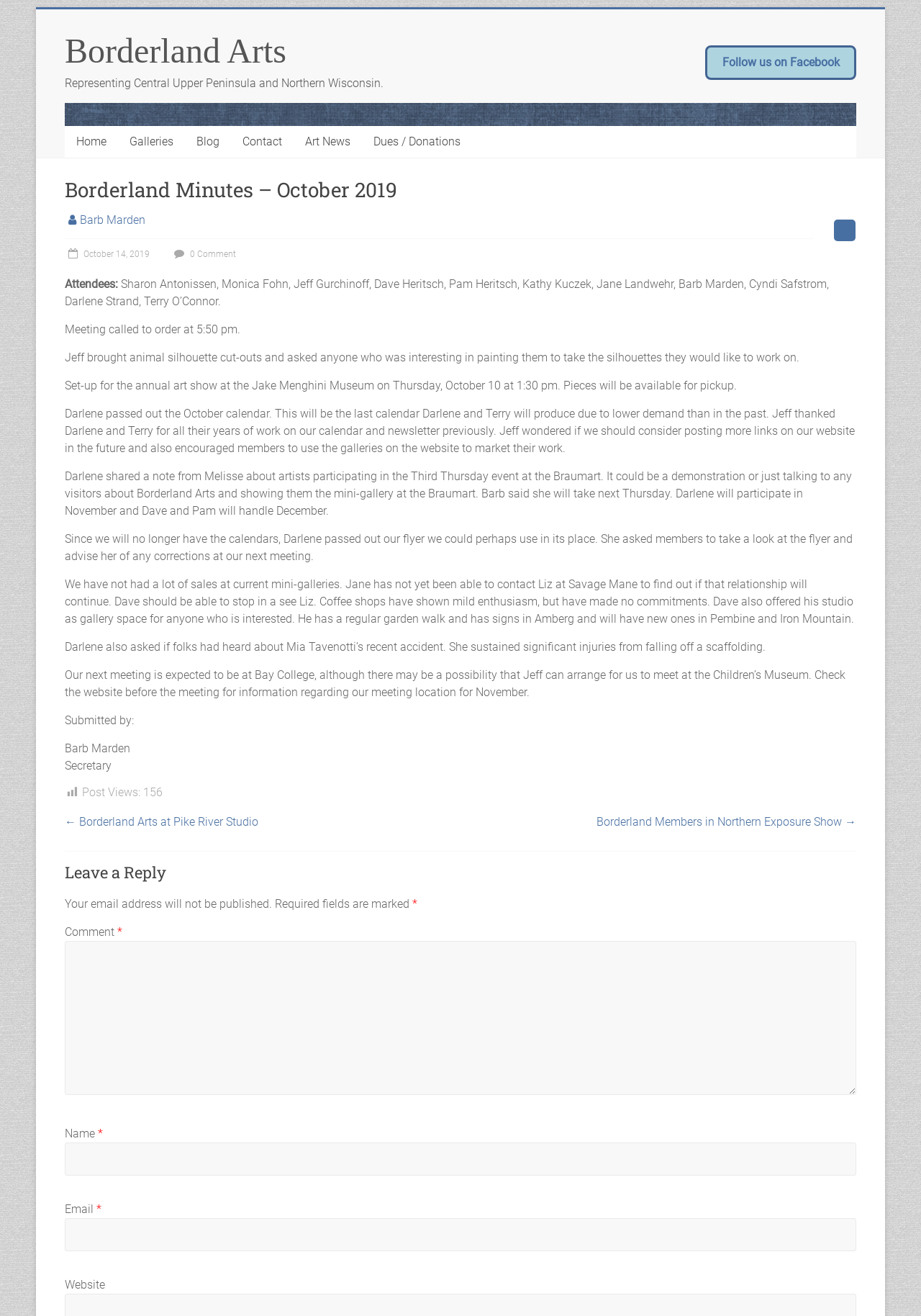What is the purpose of the meeting?
Use the image to give a comprehensive and detailed response to the question.

The purpose of the meeting can be inferred from the content of the minutes, which discusses topics such as the annual art show, calendar production, and mini-galleries, indicating that the meeting is related to art-related topics.